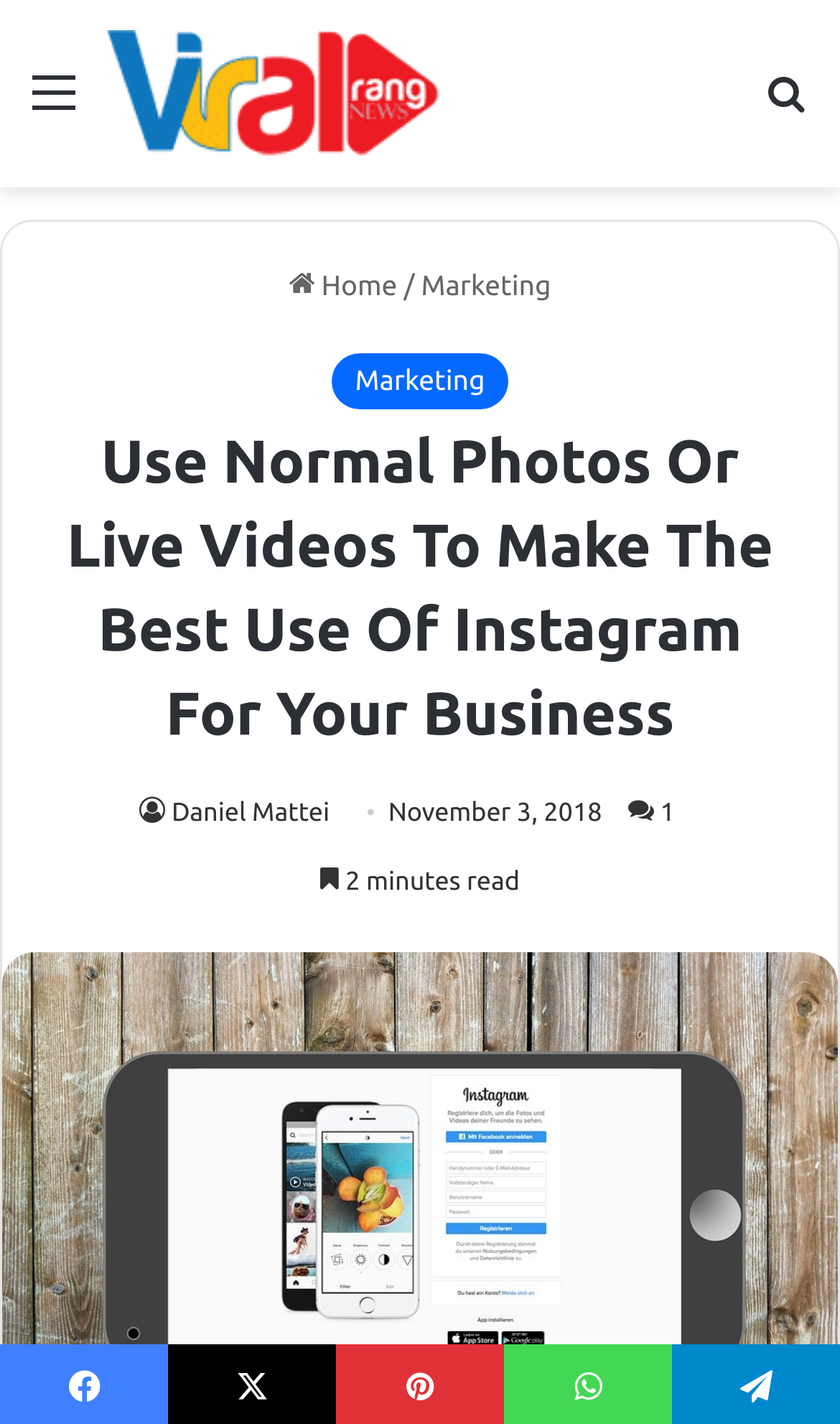Produce an extensive caption that describes everything on the webpage.

The webpage appears to be a blog post or article titled "Use Normal Photos Or Live Videos To Make The Best Use Of Instagram For Your Business" on a website called Viral Rang. At the top left corner, there is a link to the menu. Next to it, there is a link to the website's homepage, Viral Rang, accompanied by an image of the same name.

On the top right corner, there is a search bar with a link labeled "Search for". Below the search bar, there is a header section that contains several links, including "Home", "Marketing", and another "Marketing" link slightly below the first one. These links are separated by a slash symbol.

The main content of the webpage is headed by a title that matches the webpage's title, "Use Normal Photos Or Live Videos To Make The Best Use Of Instagram For Your Business". Below the title, there is a byline that reads "Daniel Mattei" and a publication date of "November 3, 2018". The article's estimated reading time is 2 minutes, as indicated by the text "2 minutes read".

The webpage's content is likely an article or blog post discussing how to utilize Instagram for business development, as hinted by the meta description. However, the exact content of the article is not provided in the accessibility tree.